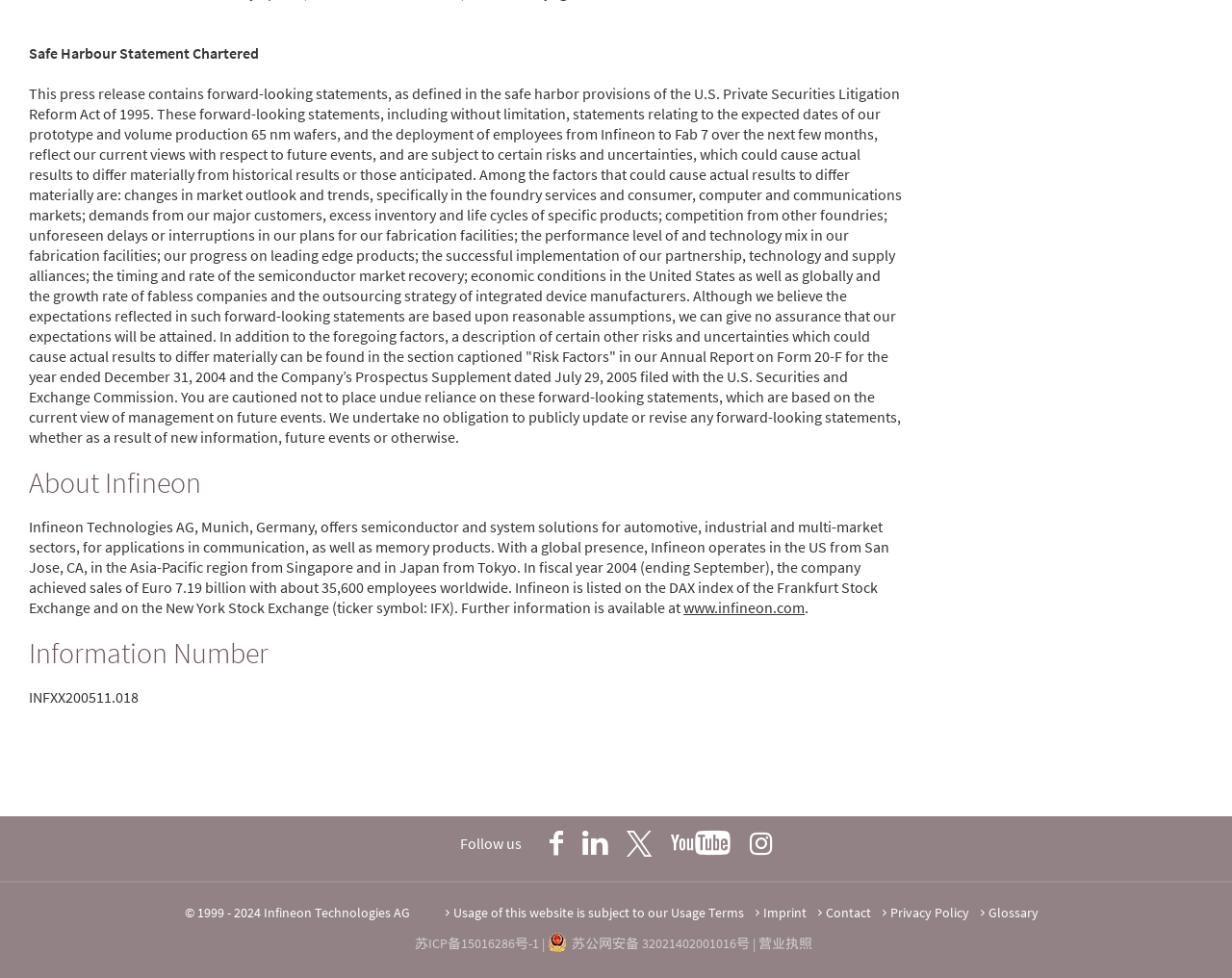What is the fiscal year mentioned in the 'About Infineon' section?
Based on the image, answer the question with as much detail as possible.

The fiscal year is mentioned in the 'About Infineon' section, which states that the company achieved sales of Euro 7.19 billion with about 35,600 employees worldwide in fiscal year 2004.